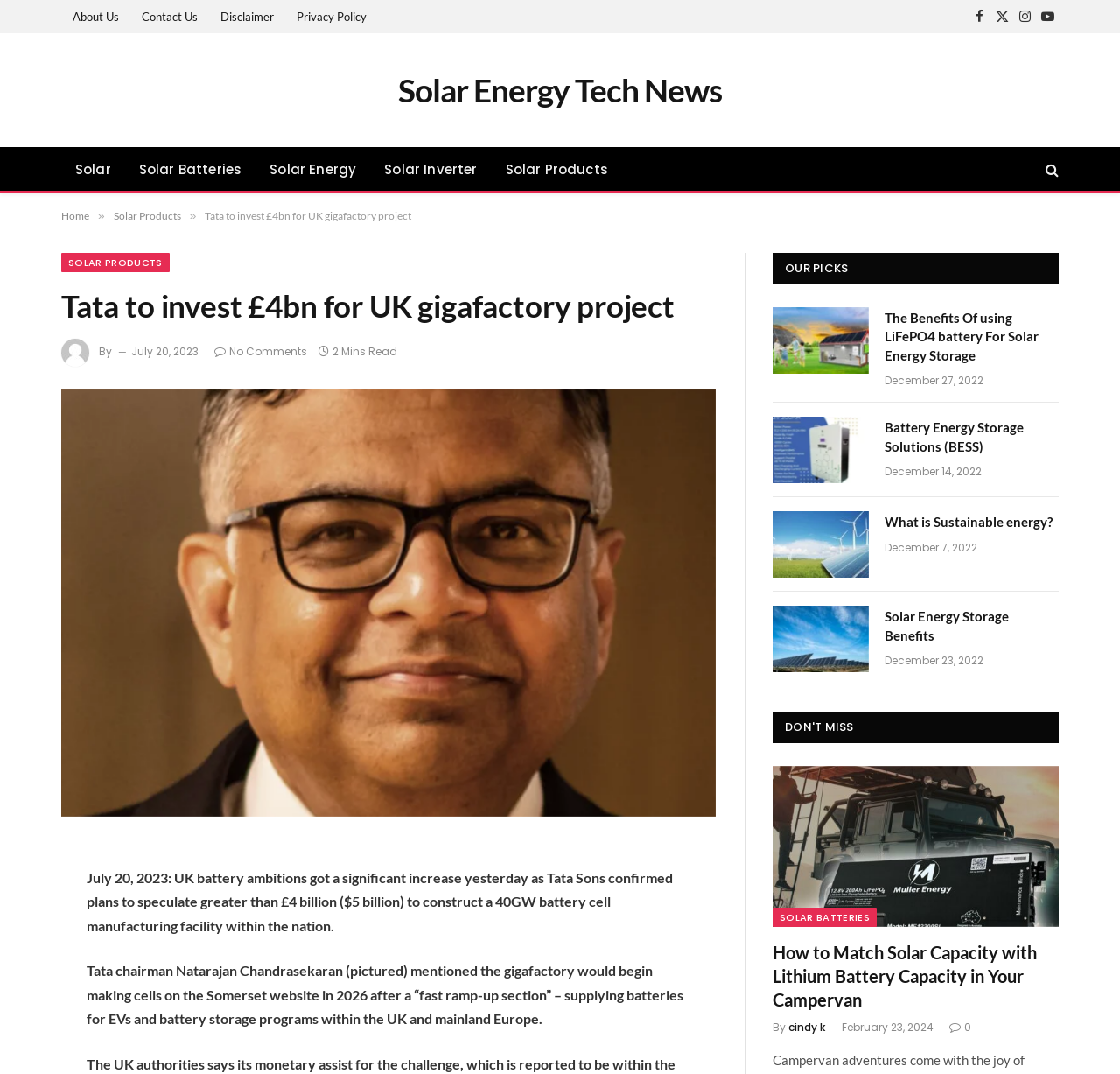Locate the bounding box coordinates of the clickable part needed for the task: "Read the article about Tata to invest £4bn for UK gigafactory project".

[0.055, 0.362, 0.639, 0.76]